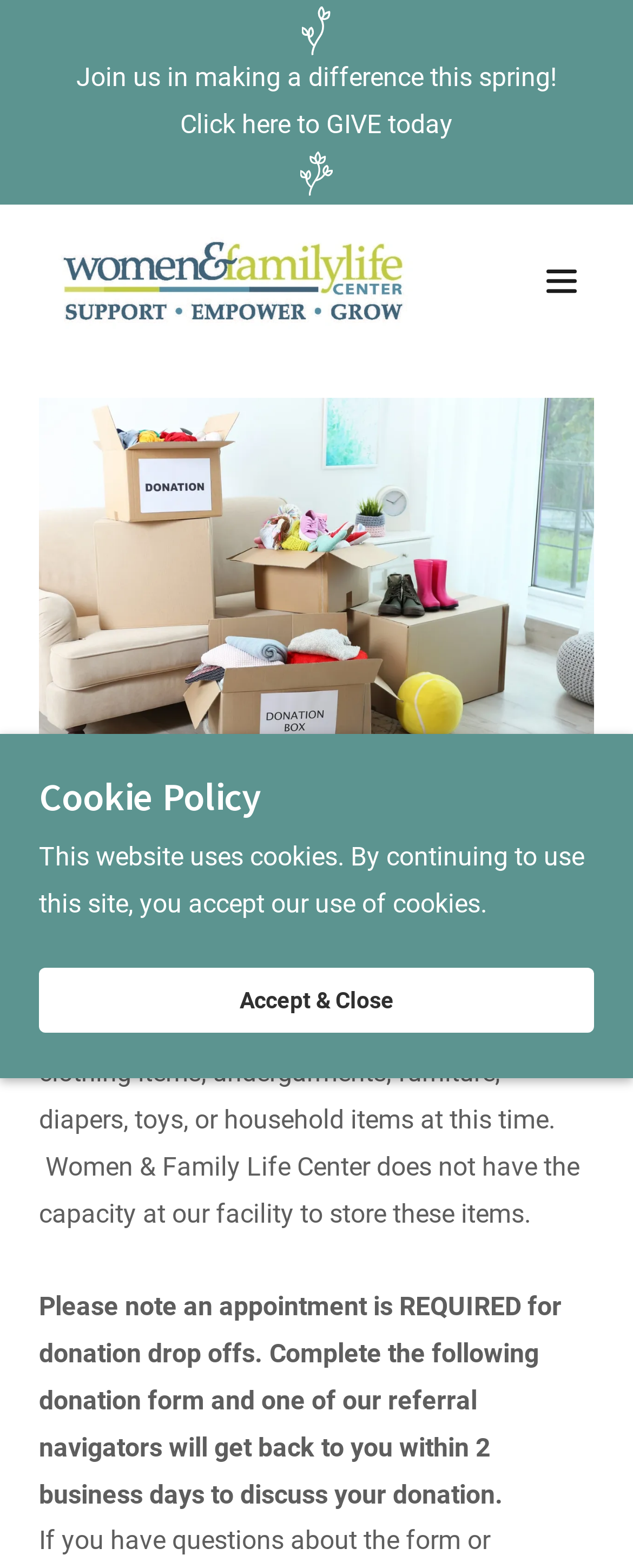Using the details from the image, please elaborate on the following question: What is the purpose of the link 'Join us in making a difference this spring! Click here to GIVE today'?

I found the answer by looking at the link element with the text 'Join us in making a difference this spring! Click here to GIVE today' which suggests that the link is for making a donation.